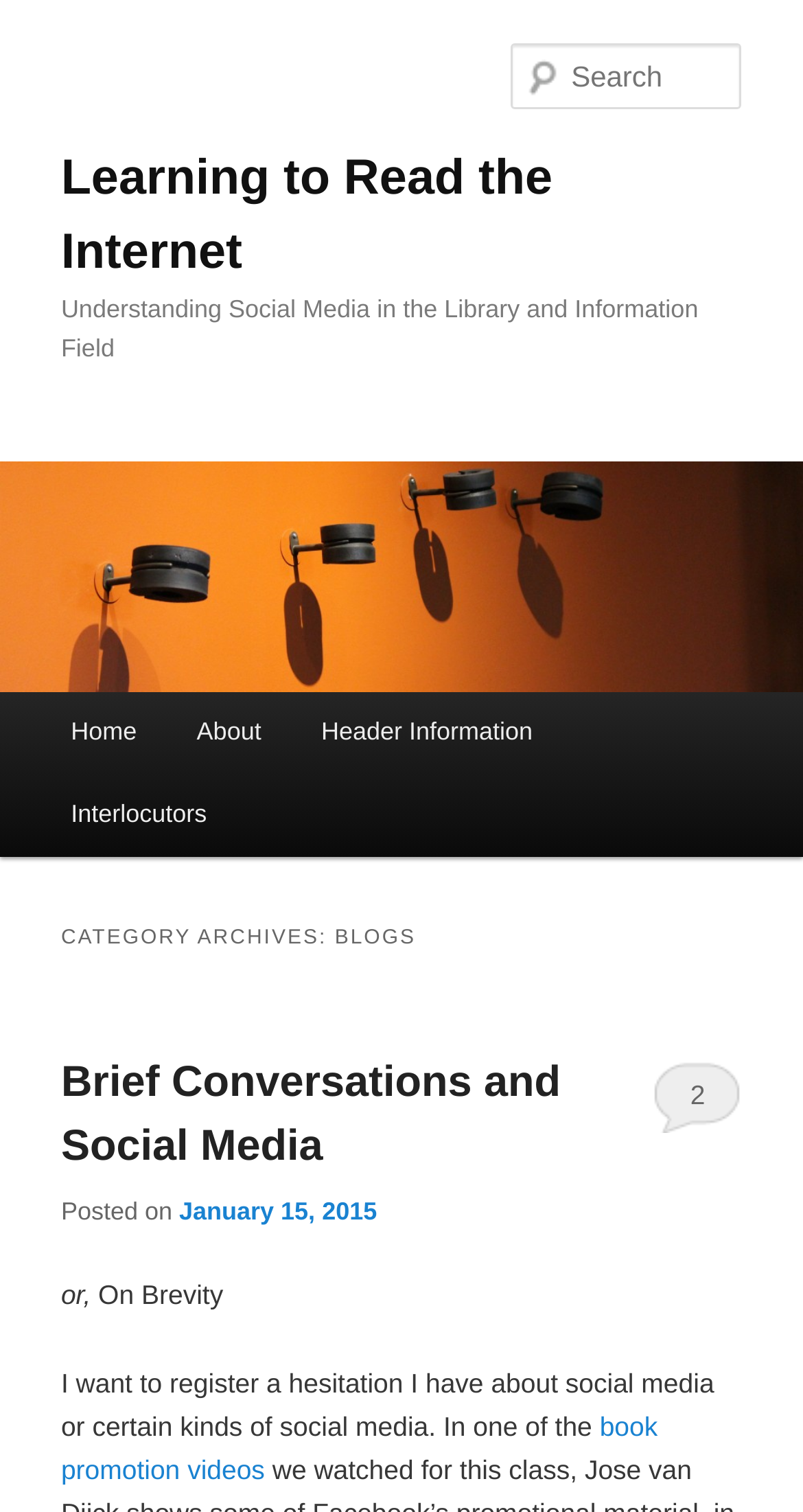What is the name of the blog?
From the screenshot, provide a brief answer in one word or phrase.

Learning to Read the Internet